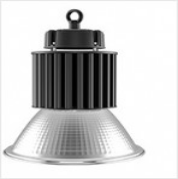What indicates easy installation of the lamp?
Refer to the screenshot and answer in one word or phrase.

integrated hanging hook